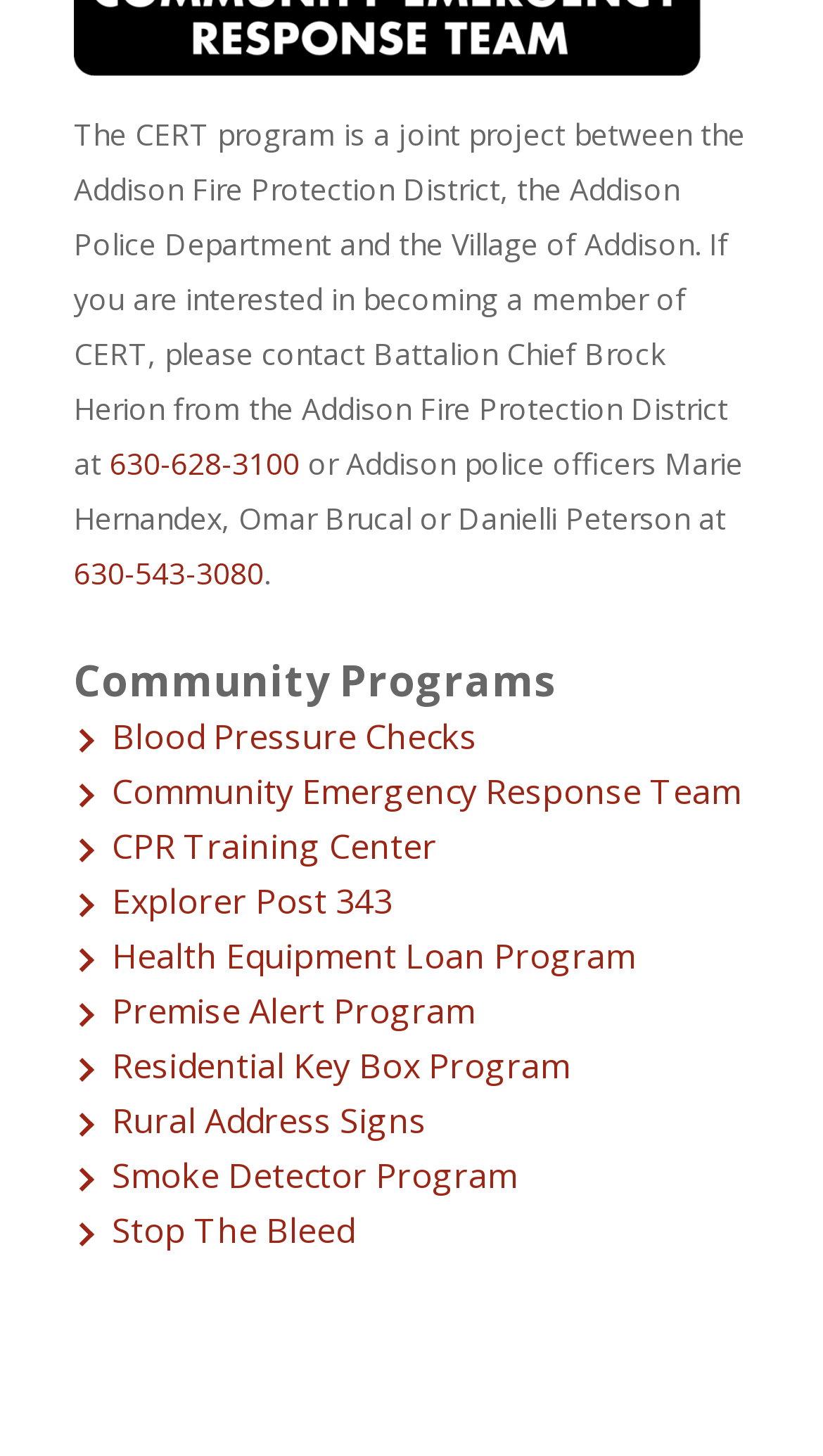Locate the bounding box coordinates of the clickable element to fulfill the following instruction: "Call 630-628-3100". Provide the coordinates as four float numbers between 0 and 1 in the format [left, top, right, bottom].

[0.133, 0.305, 0.364, 0.332]